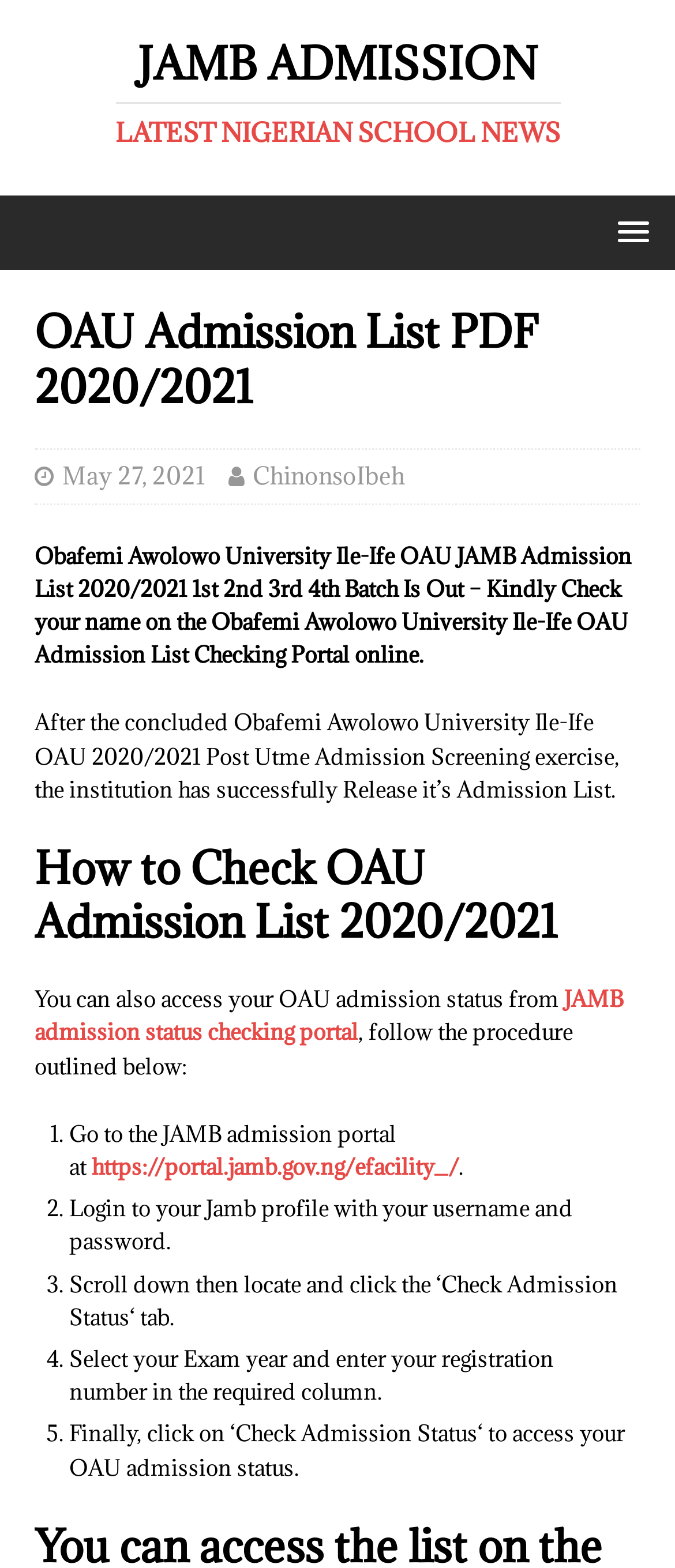Identify the main heading of the webpage and provide its text content.

OAU Admission List PDF 2020/2021